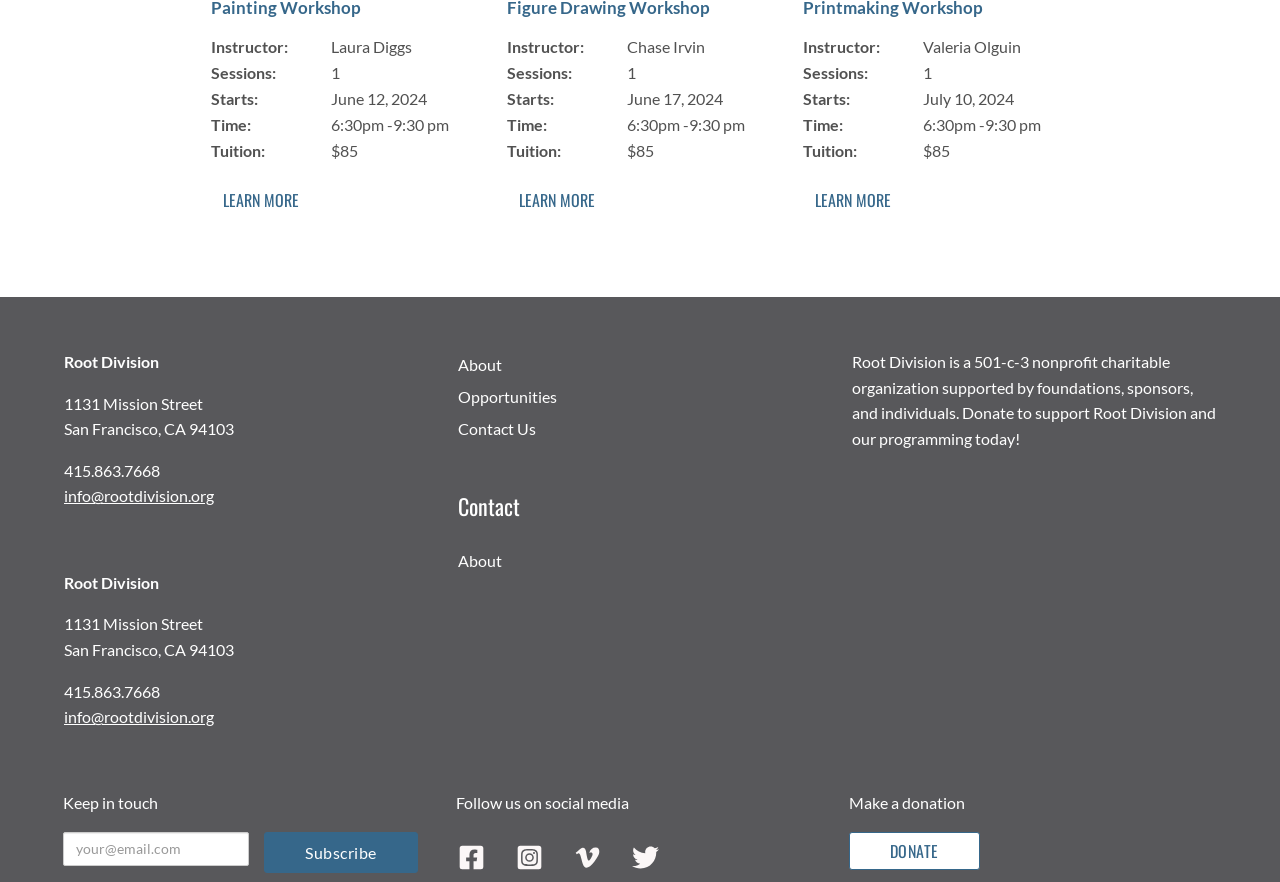What can you do with the 'LEARN MORE' link?
Could you answer the question in a detailed manner, providing as much information as possible?

I inferred that the 'LEARN MORE' link is related to getting more information about a session because it is located next to the session details, such as instructor, start date, and tuition fee.